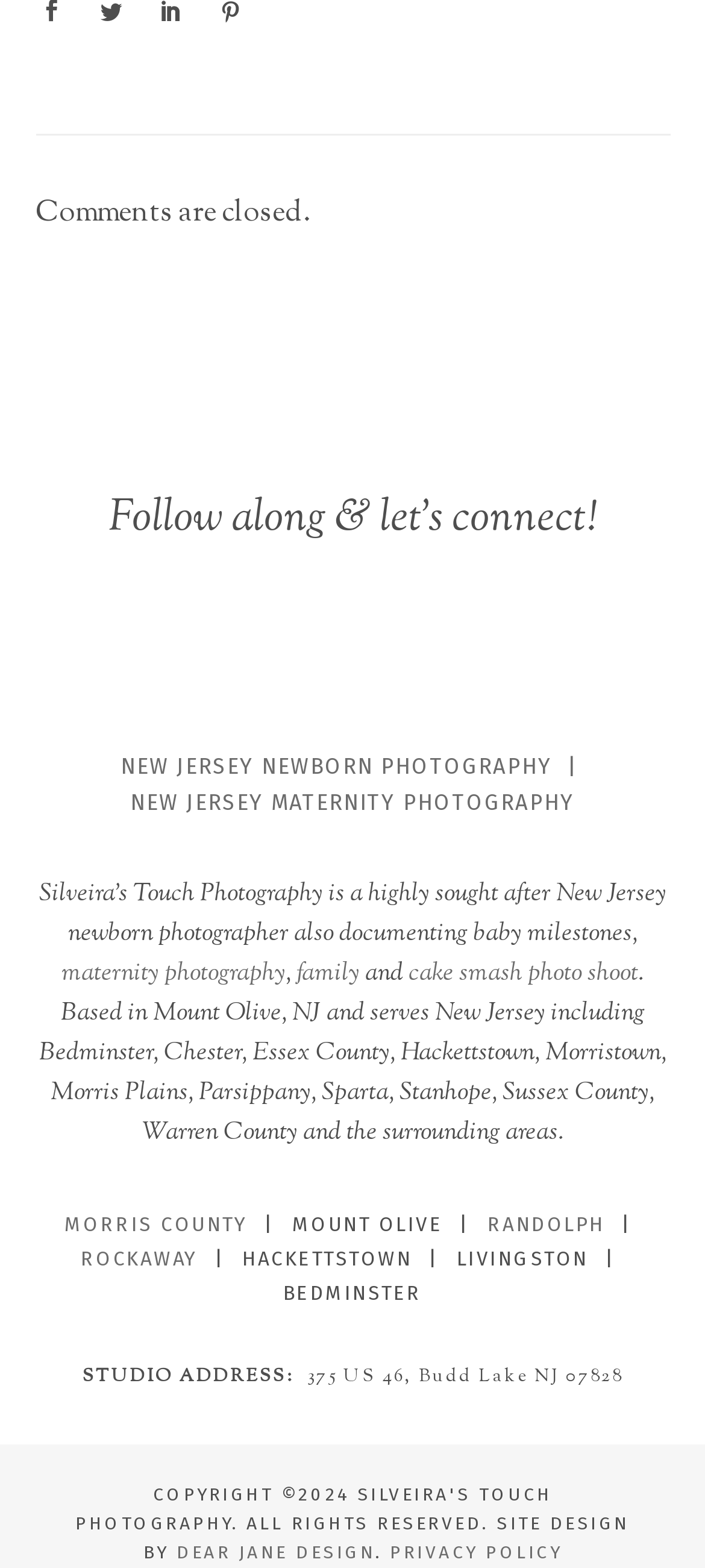Can you identify the bounding box coordinates of the clickable region needed to carry out this instruction: 'Click on NEW JERSEY NEWBORN PHOTOGRAPHY'? The coordinates should be four float numbers within the range of 0 to 1, stated as [left, top, right, bottom].

[0.171, 0.481, 0.54, 0.497]